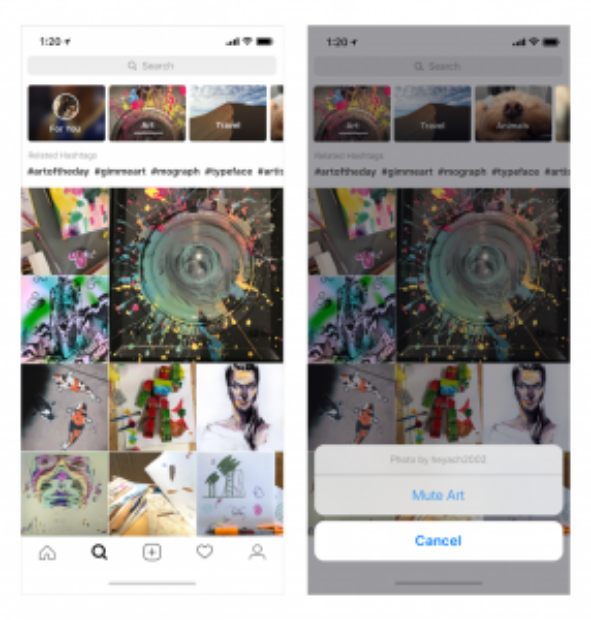What type of content is displayed on the left side?
Answer the question with as much detail as you can, using the image as a reference.

The caption states that the left side of the image displays a grid of vibrant artwork, presumably from different creators, along with relevant hashtags like #artoftheday and #gimmeart, encouraging exploration of artistic content.